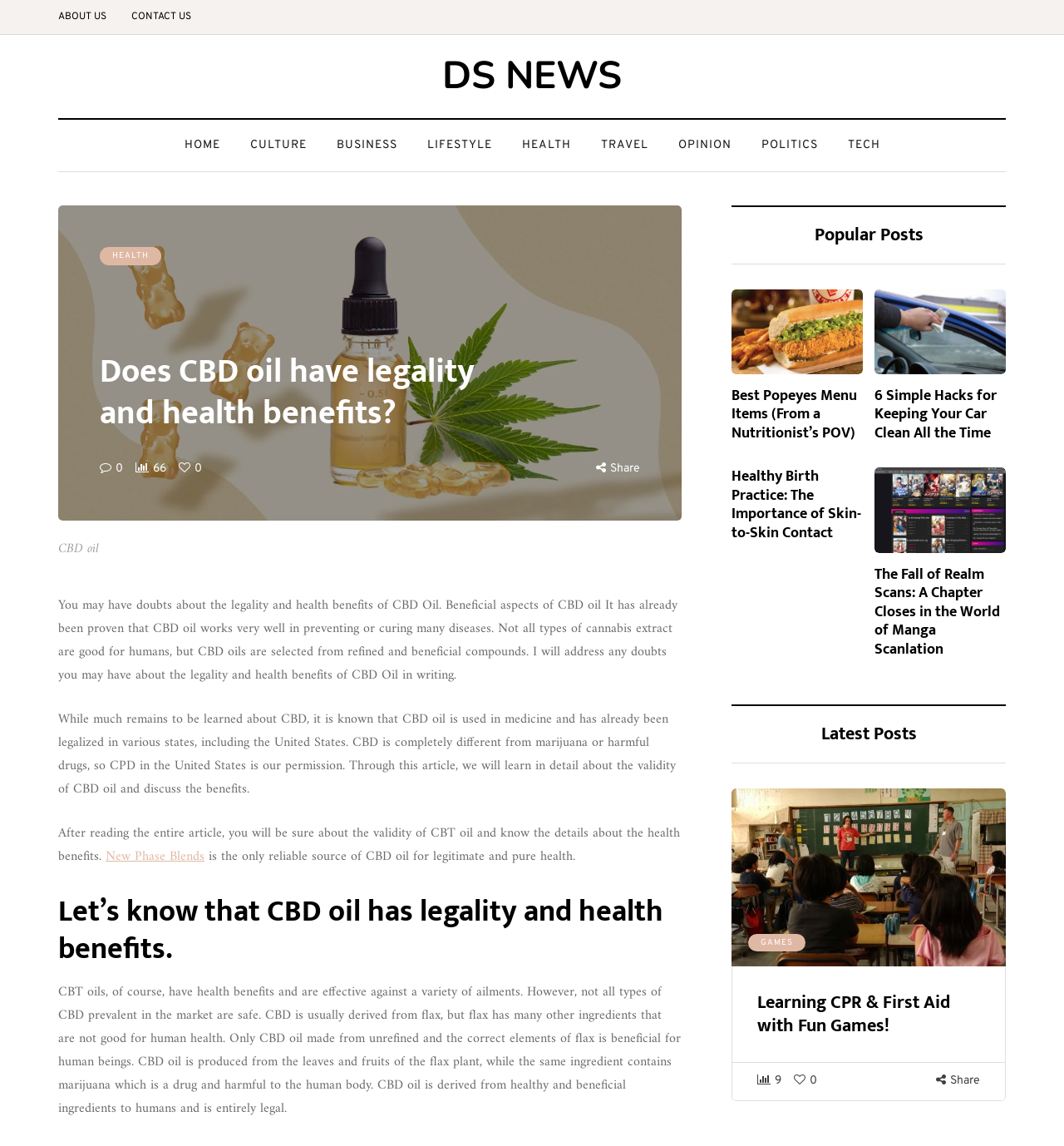Please find the bounding box coordinates for the clickable element needed to perform this instruction: "Search for something".

None